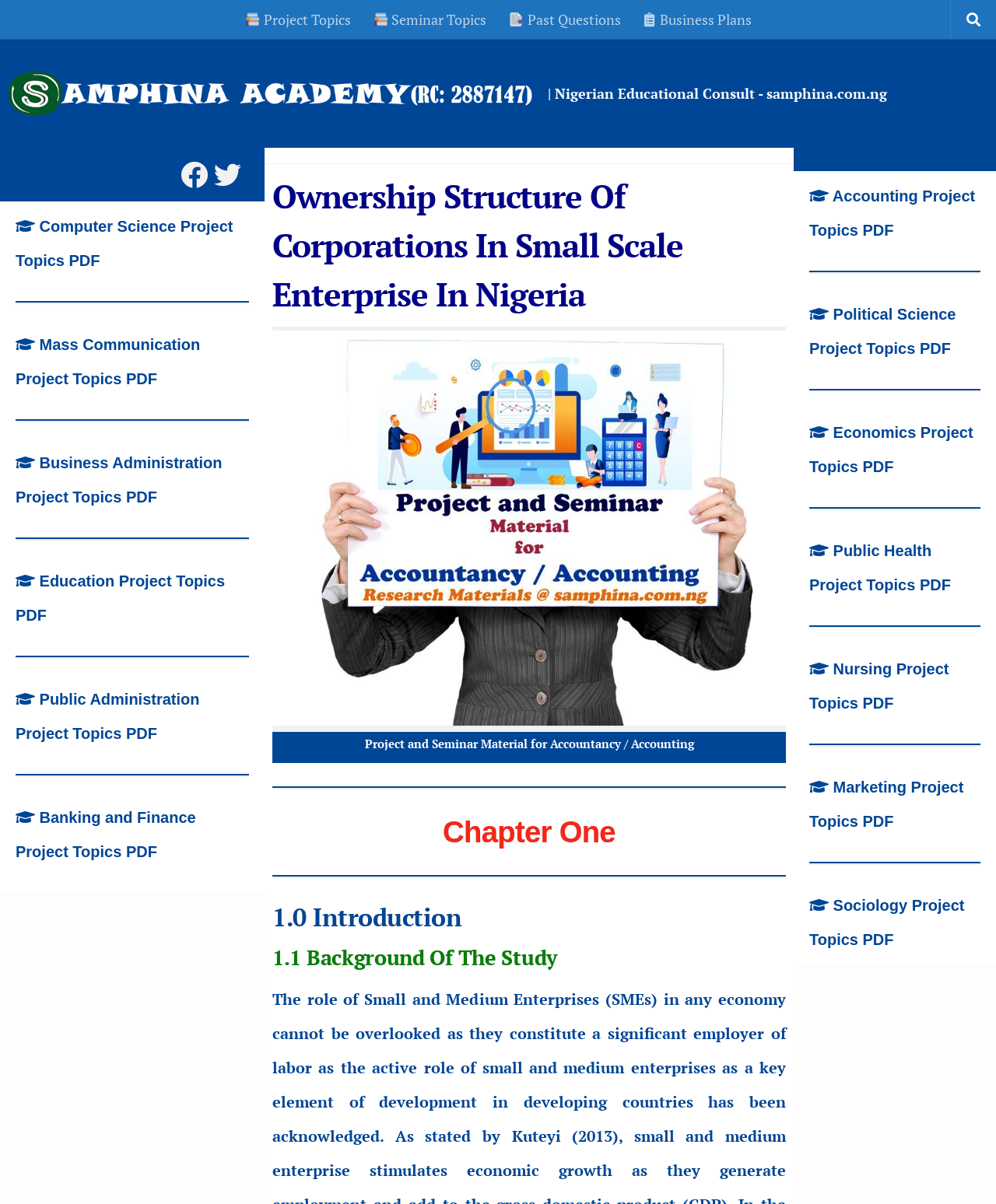By analyzing the image, answer the following question with a detailed response: What is the name of the academy?

I found the link with the text 'Samphina Academy' and an image with the same description, which suggests that it is the name of the academy.